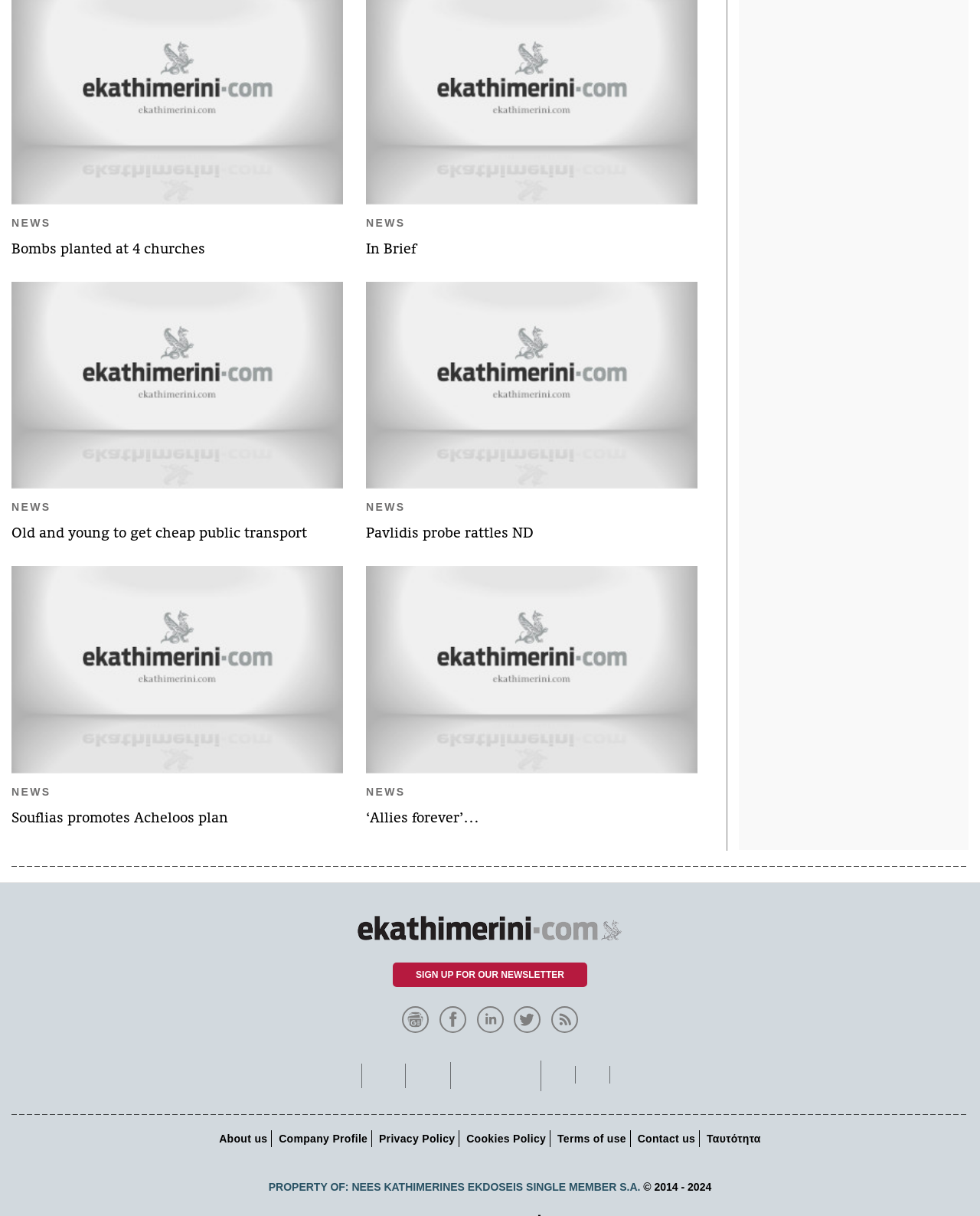Identify the bounding box coordinates necessary to click and complete the given instruction: "Read news about bombs planted at 4 churches".

[0.012, 0.197, 0.35, 0.213]